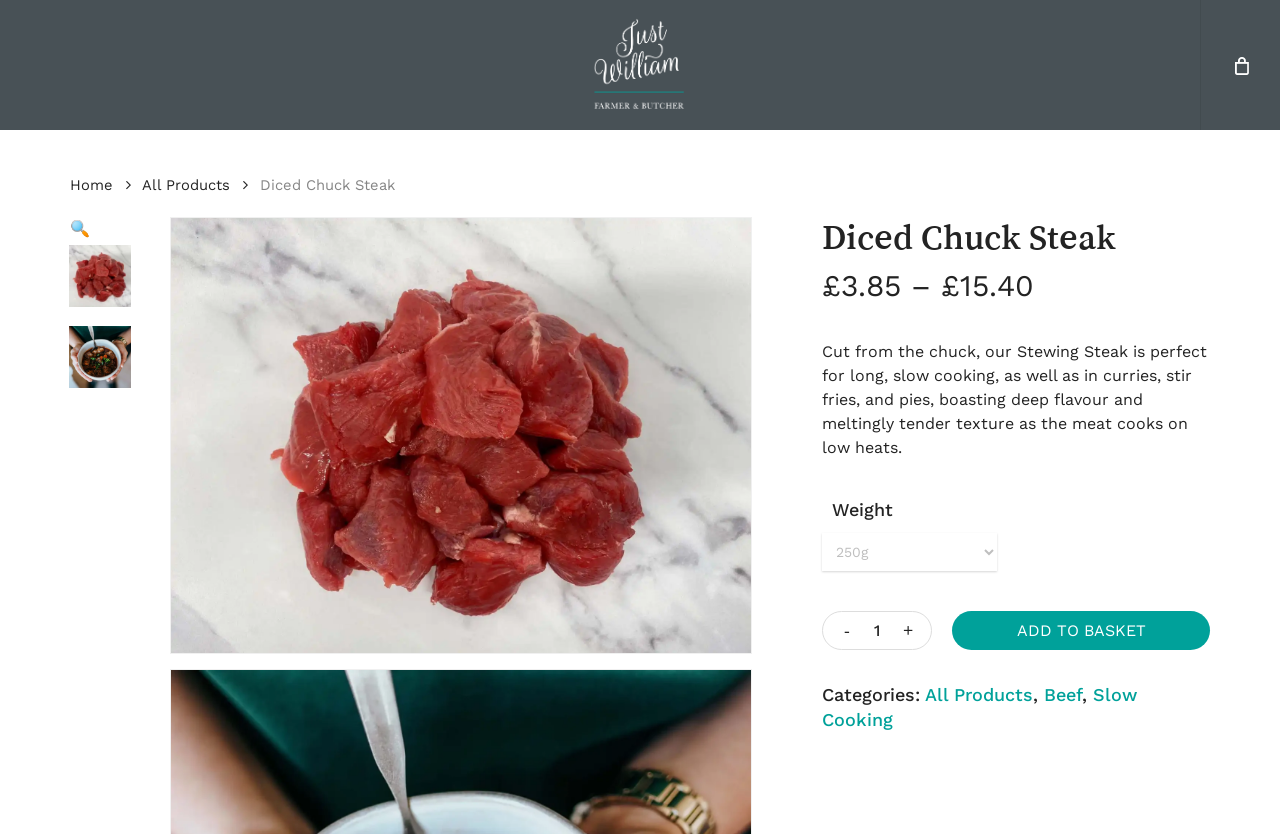Please find the bounding box coordinates of the element that must be clicked to perform the given instruction: "go to Just William Butchers". The coordinates should be four float numbers from 0 to 1, i.e., [left, top, right, bottom].

[0.457, 0.018, 0.543, 0.138]